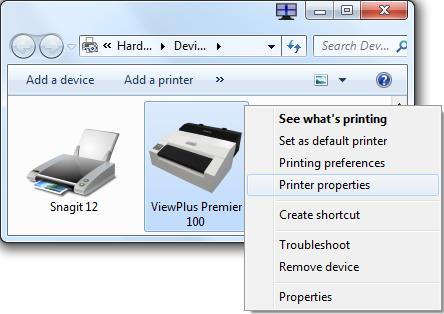Look at the image and answer the question in detail:
What is the purpose of this interface?

This interface is essential for managing printer settings, including setting preferences for printing options, such as interpoint and double-sided printing, particularly for users of the ViewPlus embosser.